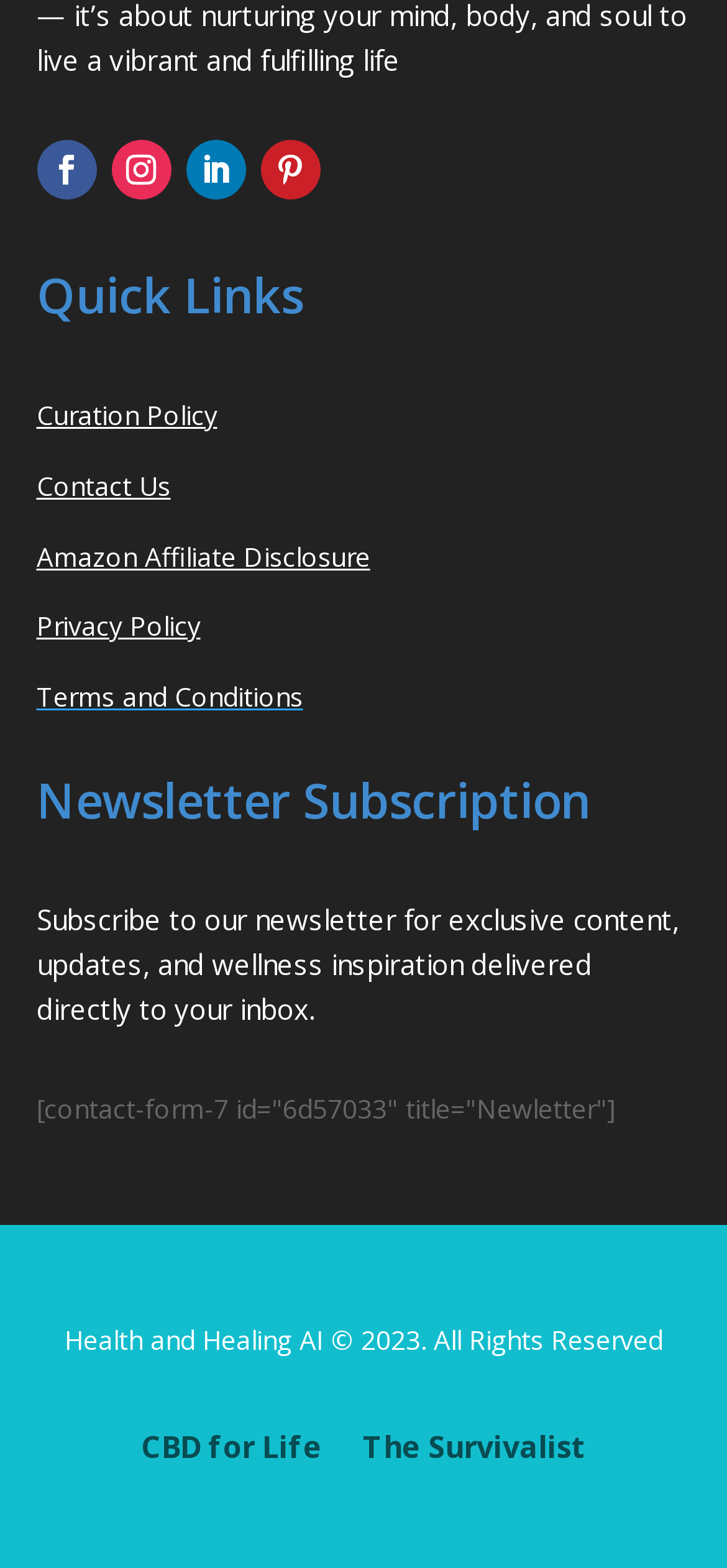Determine the bounding box coordinates of the region I should click to achieve the following instruction: "Check out CBD for Life". Ensure the bounding box coordinates are four float numbers between 0 and 1, i.e., [left, top, right, bottom].

[0.194, 0.914, 0.442, 0.94]